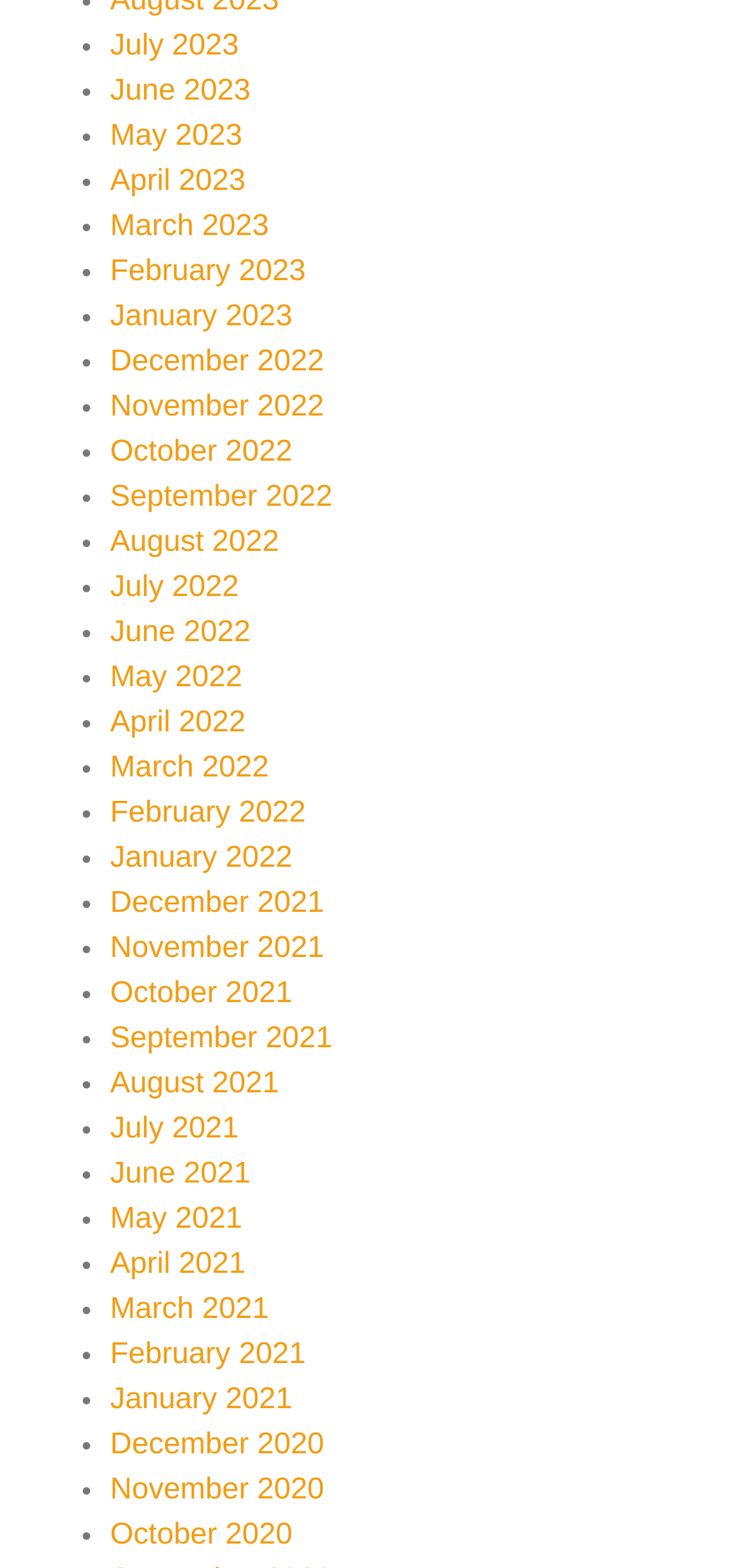Given the element description "June 2022", identify the bounding box of the corresponding UI element.

[0.15, 0.393, 0.342, 0.414]